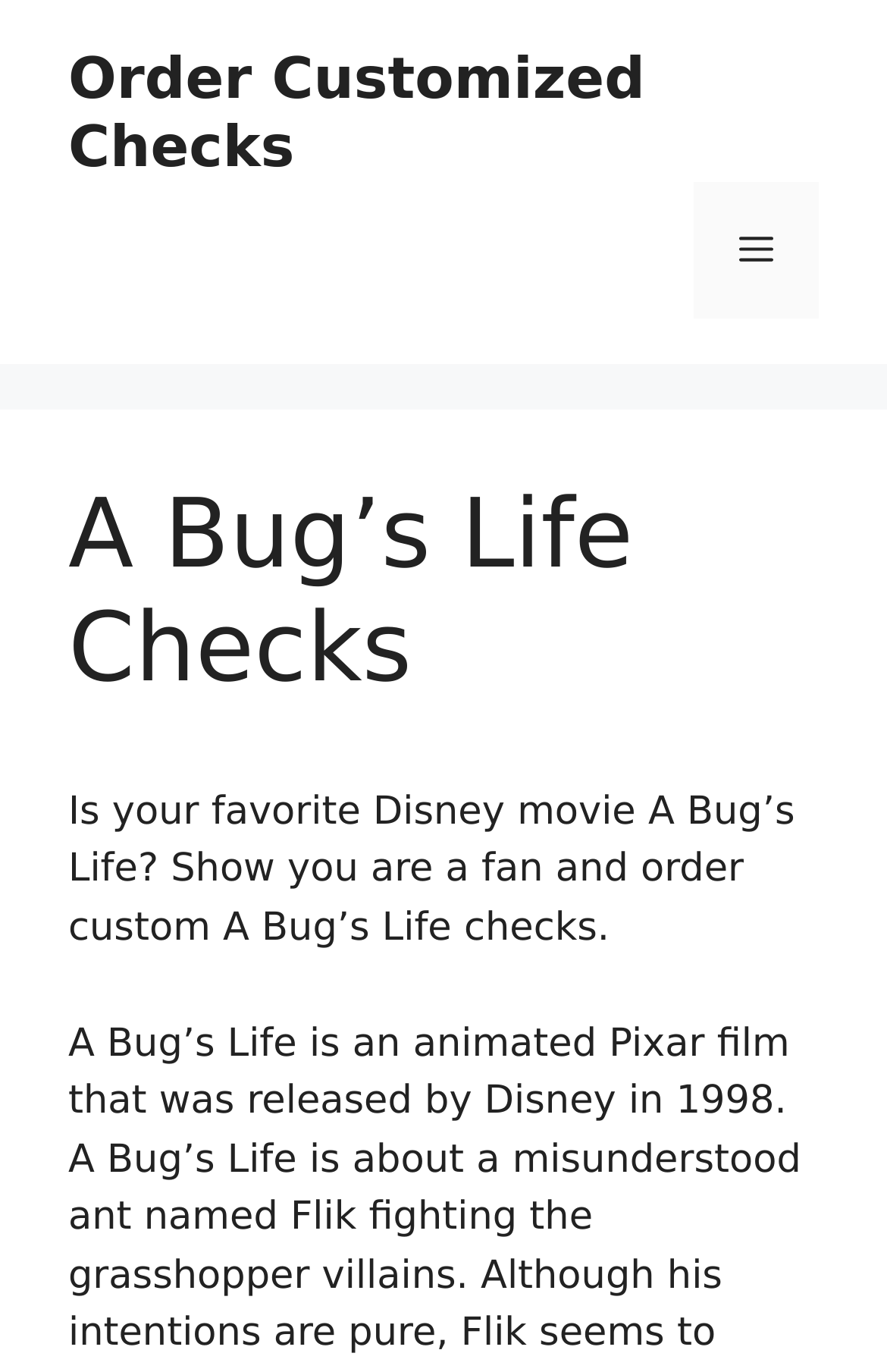Identify the bounding box coordinates for the UI element mentioned here: "Menu". Provide the coordinates as four float values between 0 and 1, i.e., [left, top, right, bottom].

[0.782, 0.133, 0.923, 0.232]